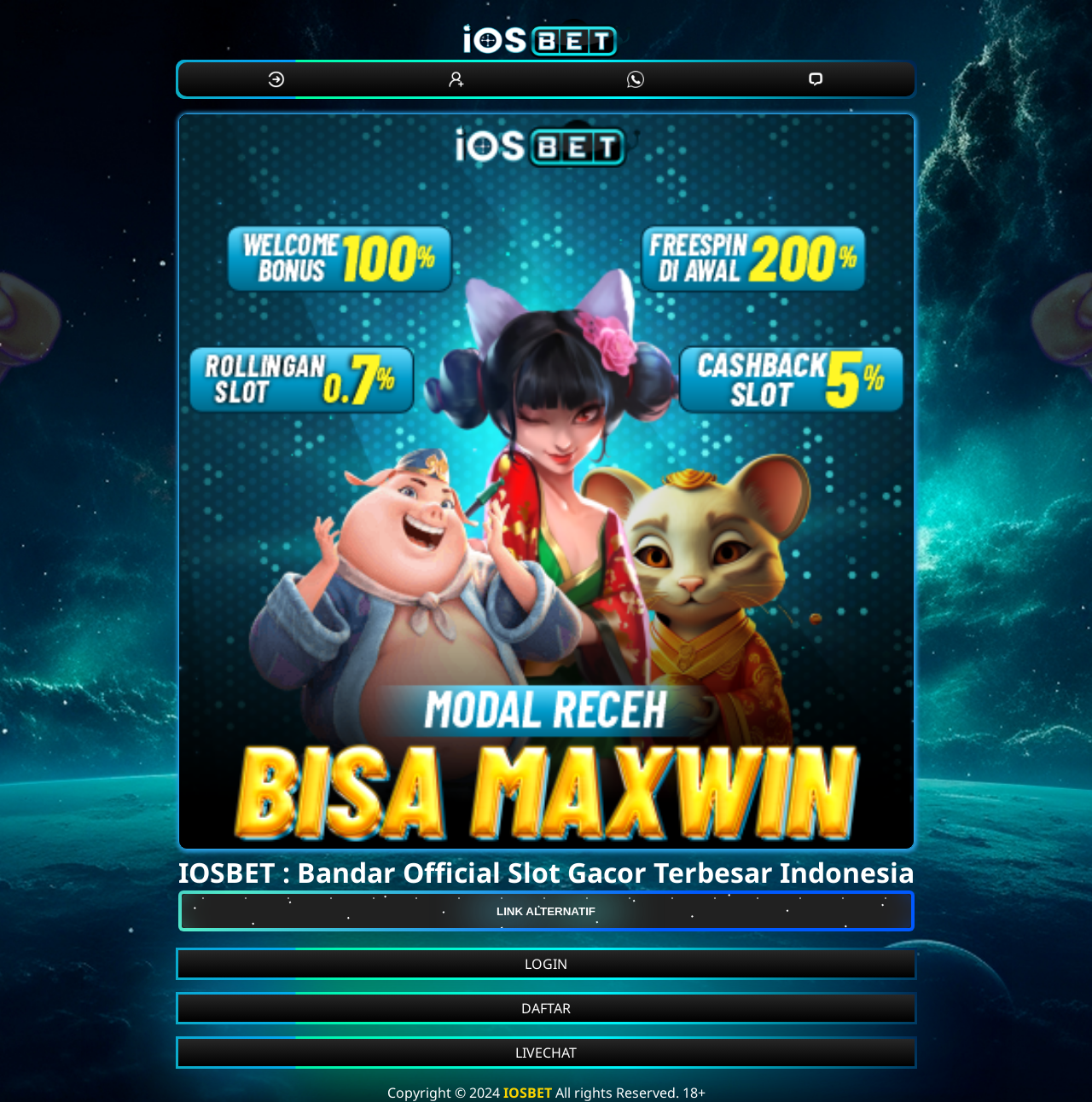Using the description: "LINK ALTERNATIF", determine the UI element's bounding box coordinates. Ensure the coordinates are in the format of four float numbers between 0 and 1, i.e., [left, top, right, bottom].

[0.163, 0.808, 0.837, 0.845]